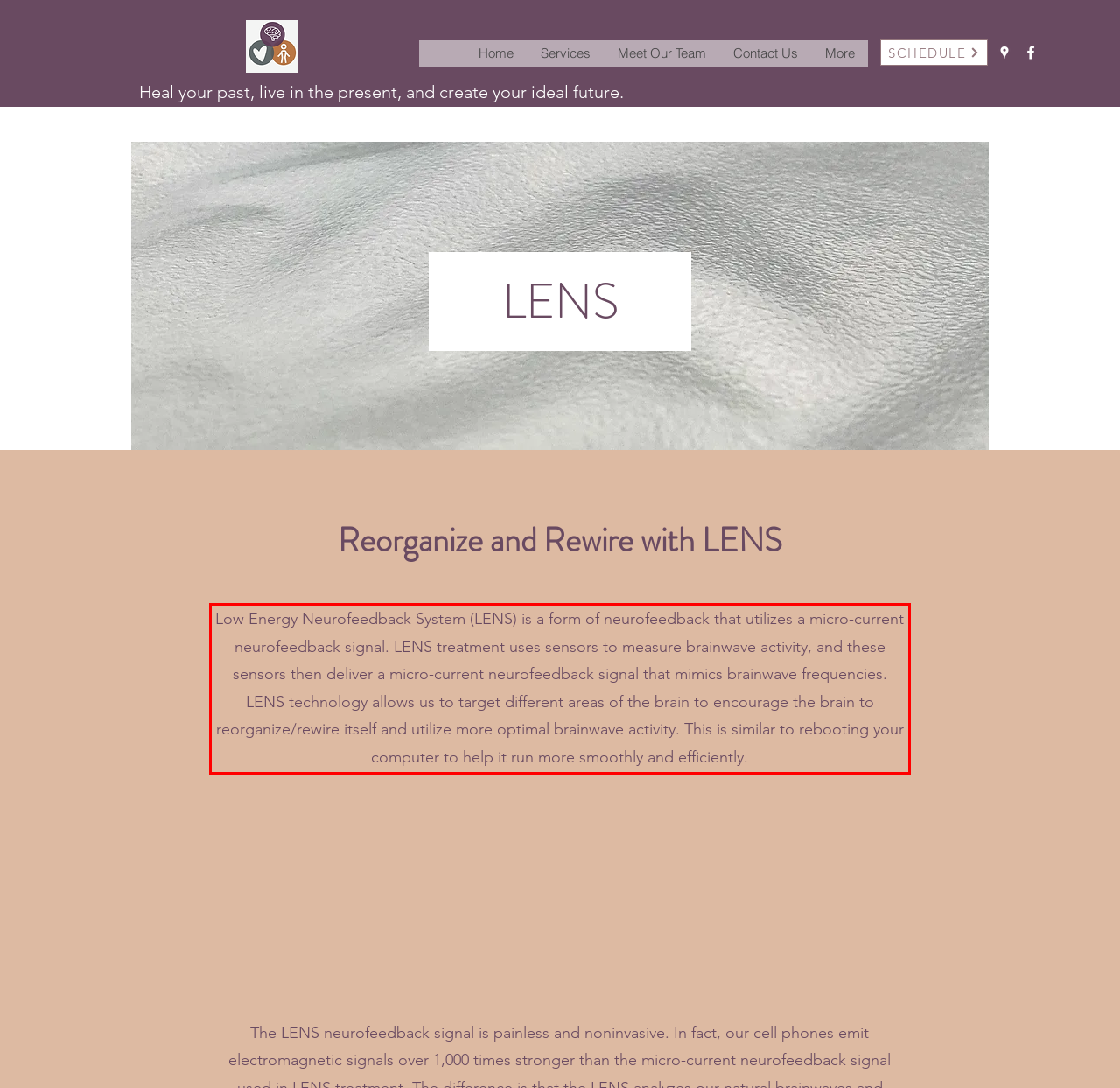Analyze the screenshot of the webpage and extract the text from the UI element that is inside the red bounding box.

Low Energy Neurofeedback System (LENS) is a form of neurofeedback that utilizes a micro-current neurofeedback signal. LENS treatment uses sensors to measure brainwave activity, and these sensors then deliver a micro-current neurofeedback signal that mimics brainwave frequencies. LENS technology allows us to target different areas of the brain to encourage the brain to reorganize/rewire itself and utilize more optimal brainwave activity. This is similar to rebooting your computer to help it run more smoothly and efficiently.